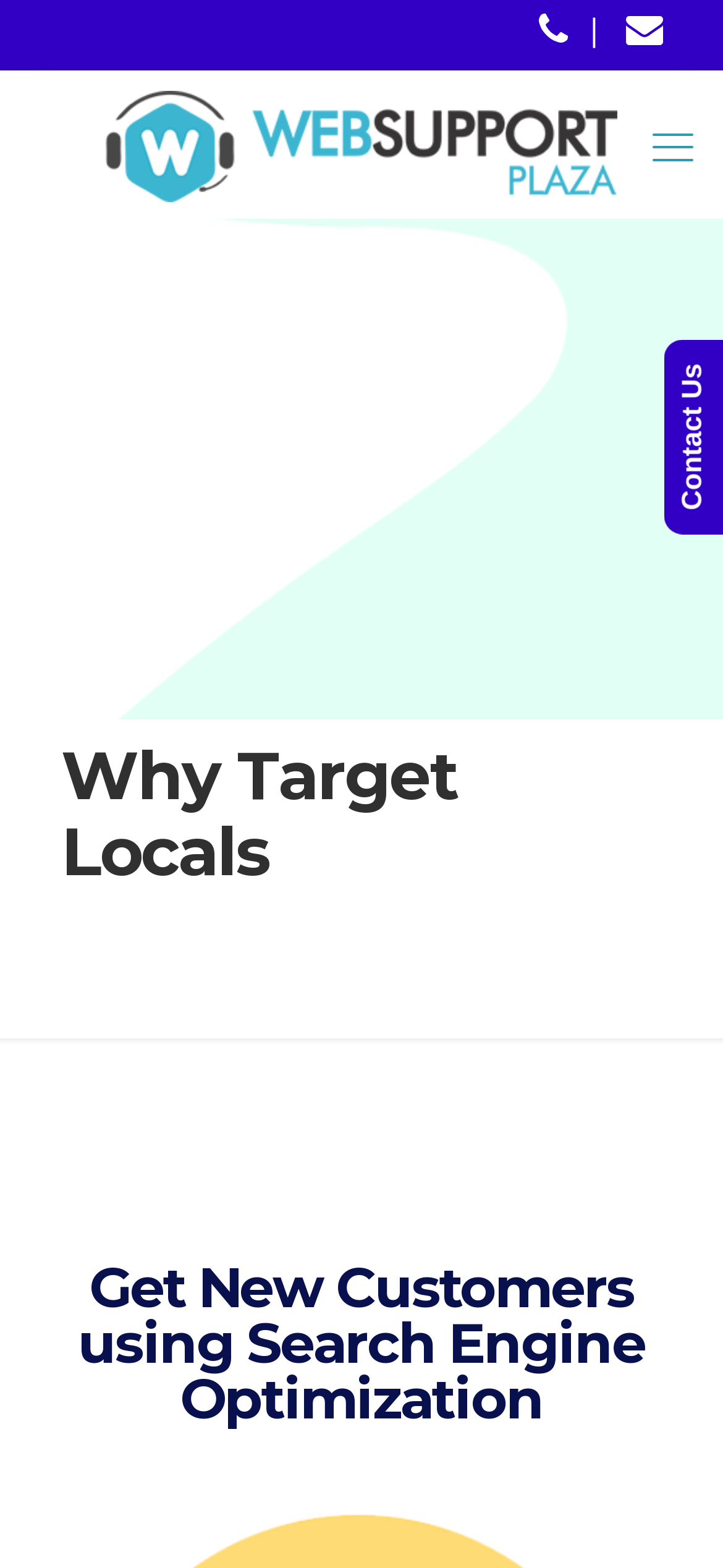Provide a brief response to the question below using a single word or phrase: 
How many links are in the top section?

3